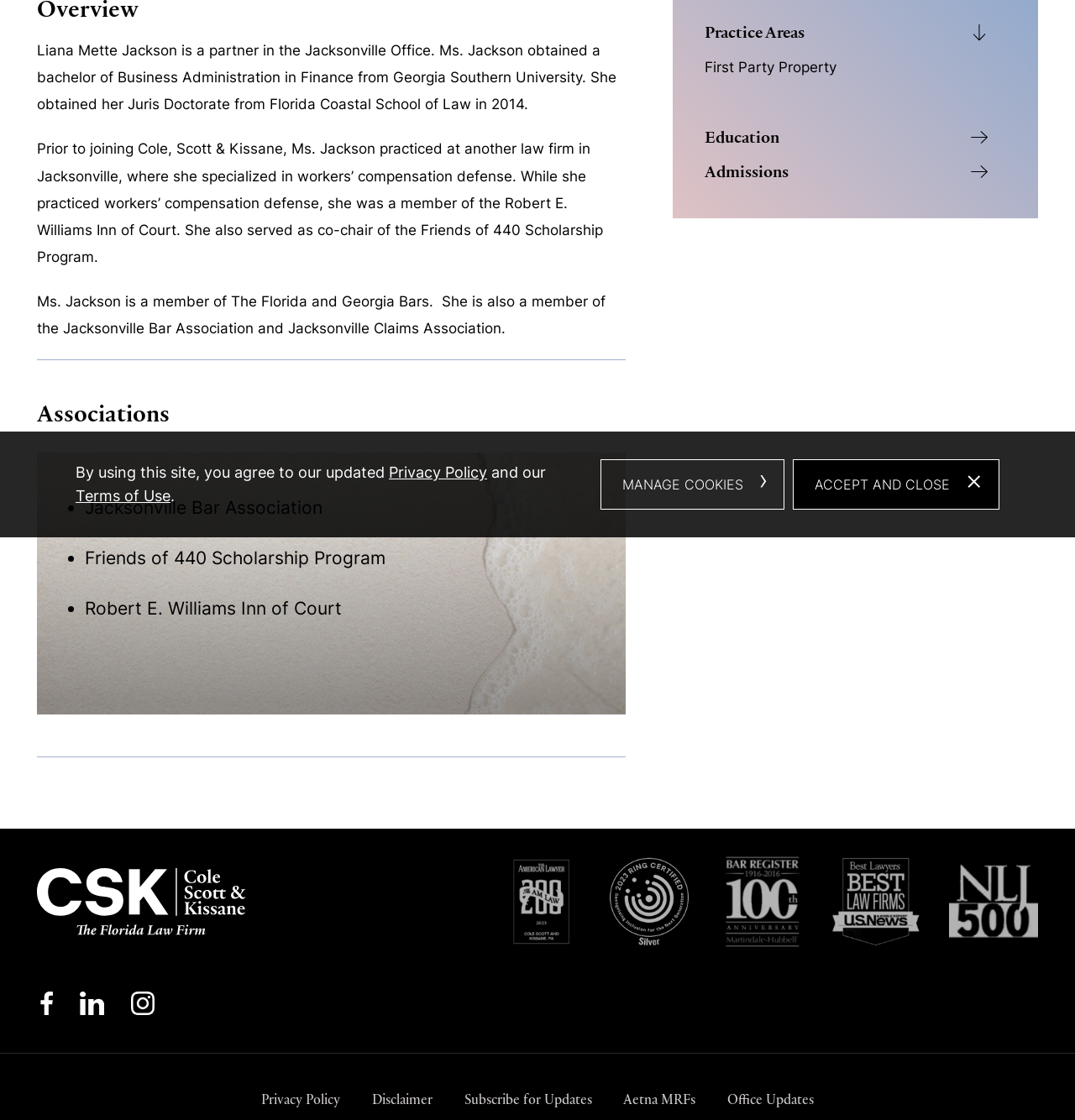Identify the bounding box coordinates for the UI element described as follows: Aetna MRFs. Use the format (top-left x, top-left y, bottom-right x, bottom-right y) and ensure all values are floating point numbers between 0 and 1.

[0.58, 0.974, 0.647, 0.99]